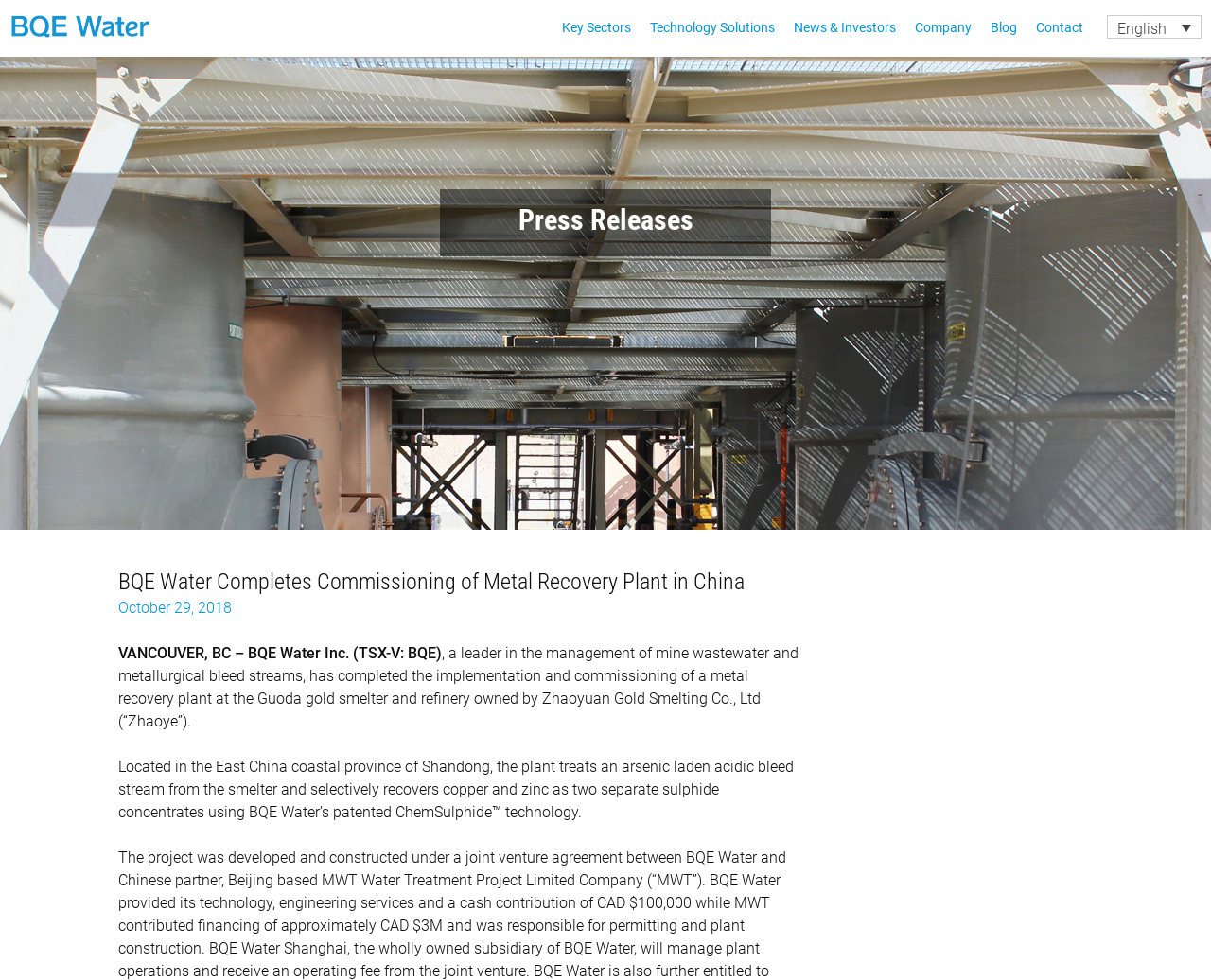Summarize the webpage with a detailed and informative caption.

The webpage is about BQE Water, a company that specializes in managing mine wastewater and metallurgical bleed streams. At the top left, there is a heading "BQE Water" with a link to the company's main page. Below it, there are six links to different sections of the website, including "Key Sectors", "Technology Solutions", "News & Investors", "Company", "Blog", and "Contact", arranged horizontally across the top of the page.

On the top right, there is a list item with a link to switch the language to English. Below the navigation links, there is a heading "Press Releases" with a subheading "BQE Water Completes Commissioning of Metal Recovery Plant in China". The press release is dated October 29, 2018, and it describes the completion of a metal recovery plant at the Guoda gold smelter and refinery in China. The plant uses BQE Water's patented ChemSulphide technology to treat an arsenic-laden acidic bleed stream and recover copper and zinc as two separate sulphide concentrates.